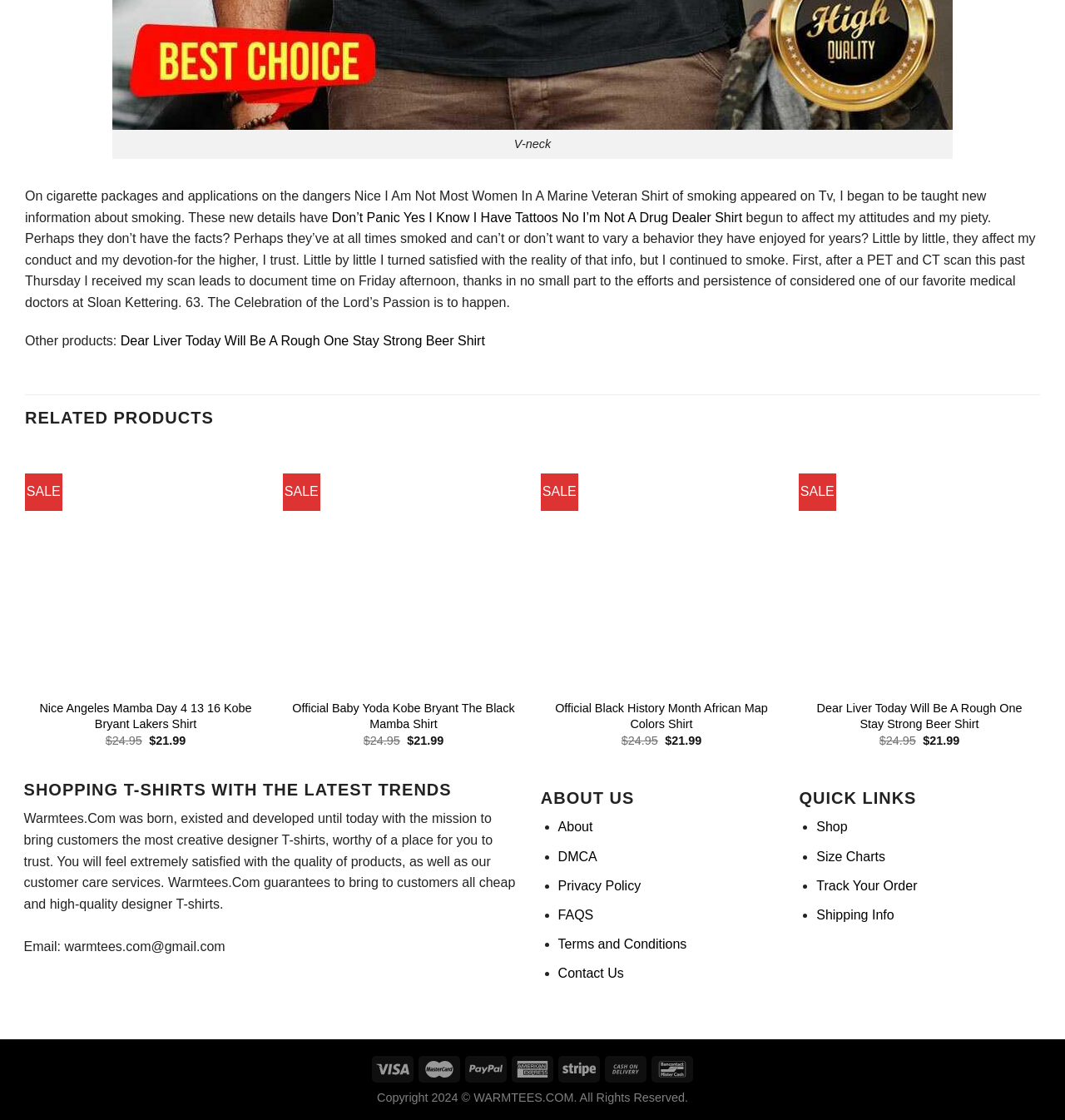How many products are displayed on this page?
Respond to the question with a well-detailed and thorough answer.

I counted the number of products displayed on this page, and there are 4 products with images and prices.